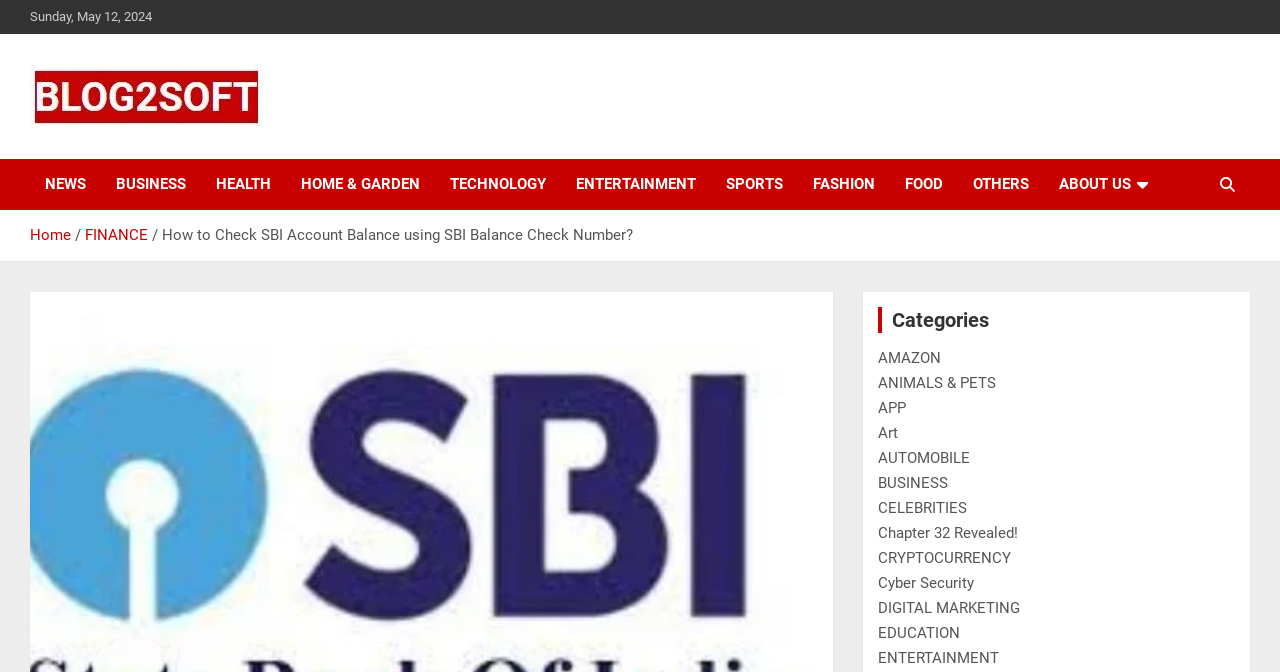Could you specify the bounding box coordinates for the clickable section to complete the following instruction: "click on the NEWS link"?

[0.023, 0.237, 0.079, 0.313]